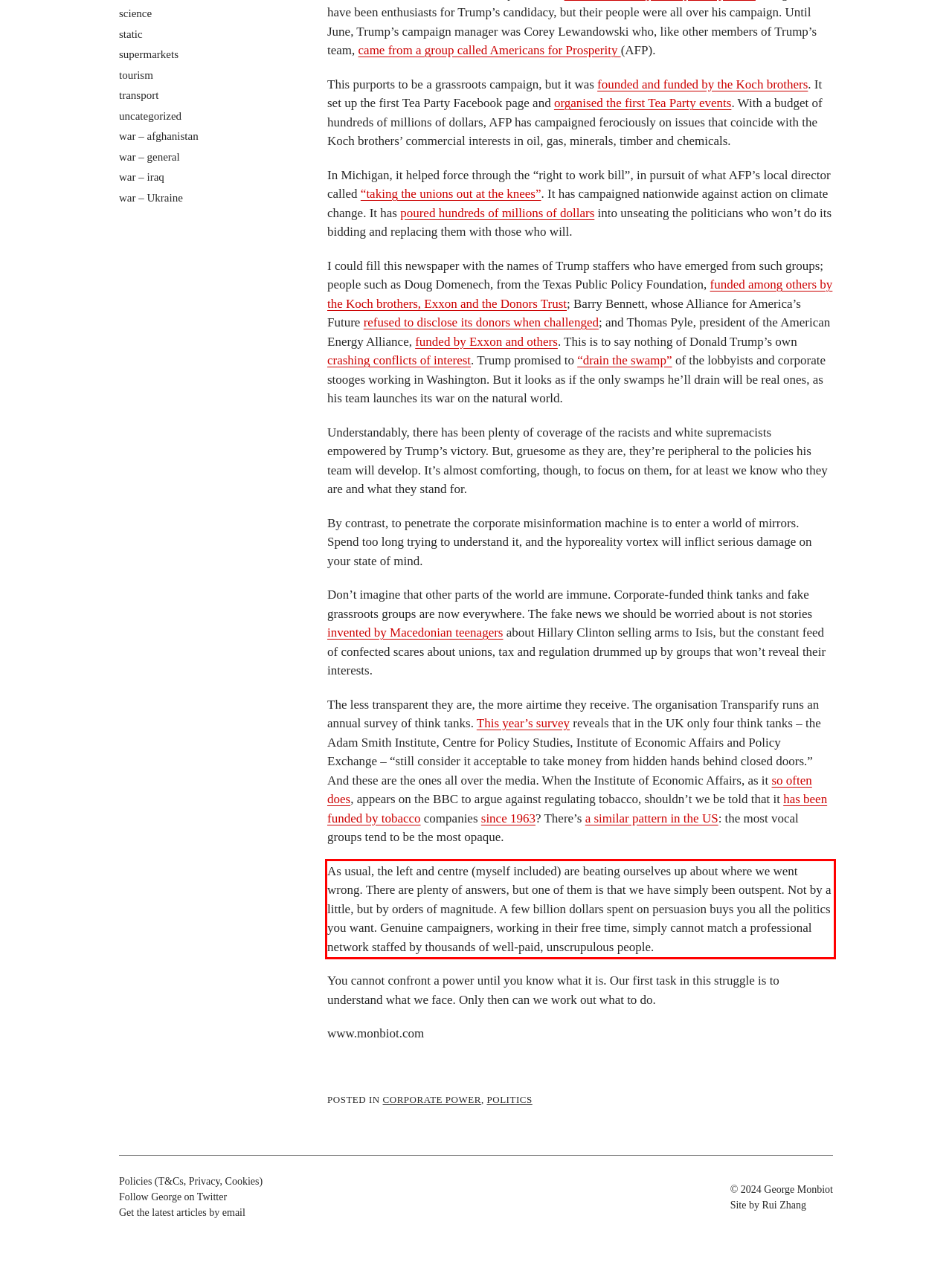Within the provided webpage screenshot, find the red rectangle bounding box and perform OCR to obtain the text content.

As usual, the left and centre (myself included) are beating ourselves up about where we went wrong. There are plenty of answers, but one of them is that we have simply been outspent. Not by a little, but by orders of magnitude. A few billion dollars spent on persuasion buys you all the politics you want. Genuine campaigners, working in their free time, simply cannot match a professional network staffed by thousands of well-paid, unscrupulous people.